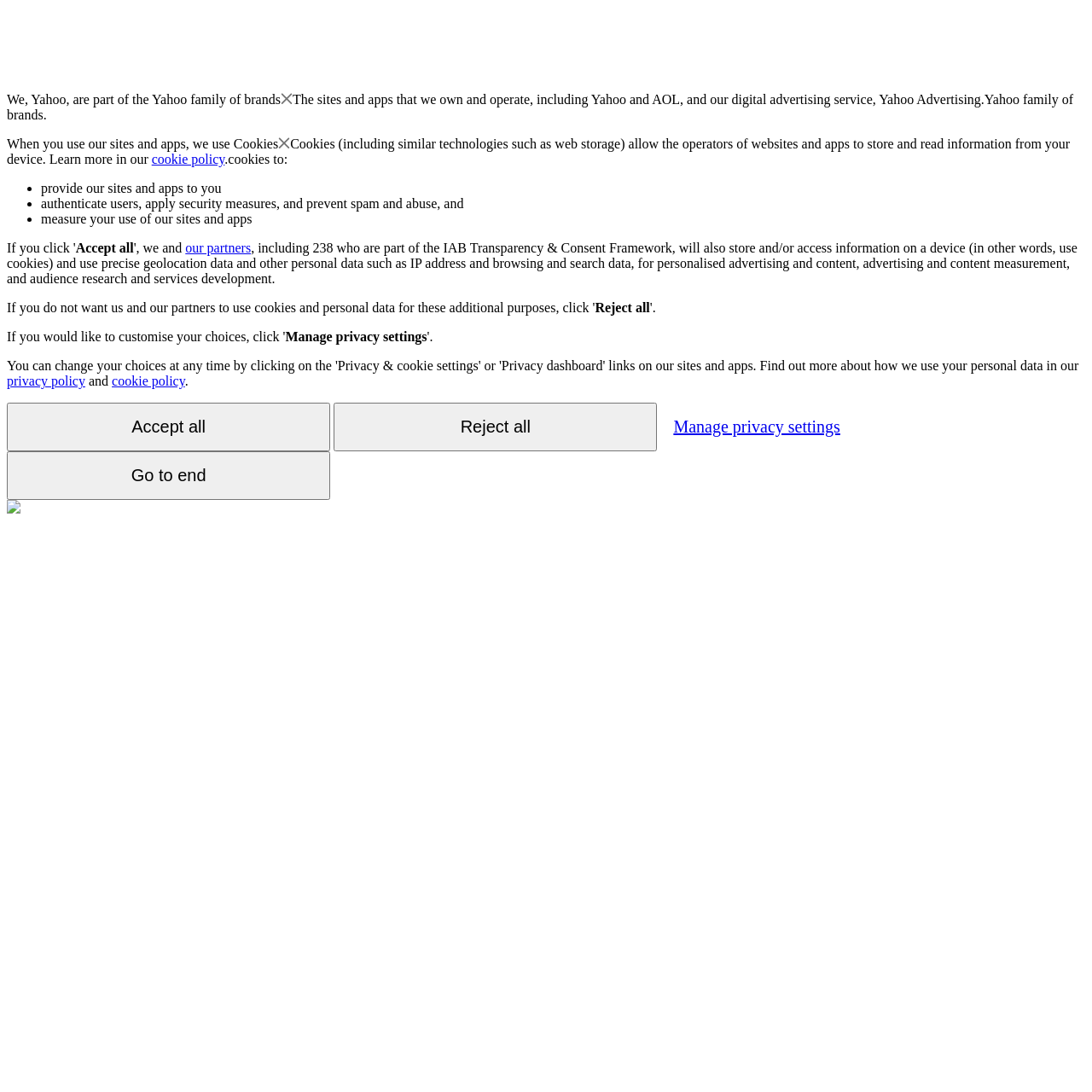Find the bounding box coordinates for the area you need to click to carry out the instruction: "Click the 'Accept all' button". The coordinates should be four float numbers between 0 and 1, indicated as [left, top, right, bottom].

[0.069, 0.22, 0.122, 0.234]